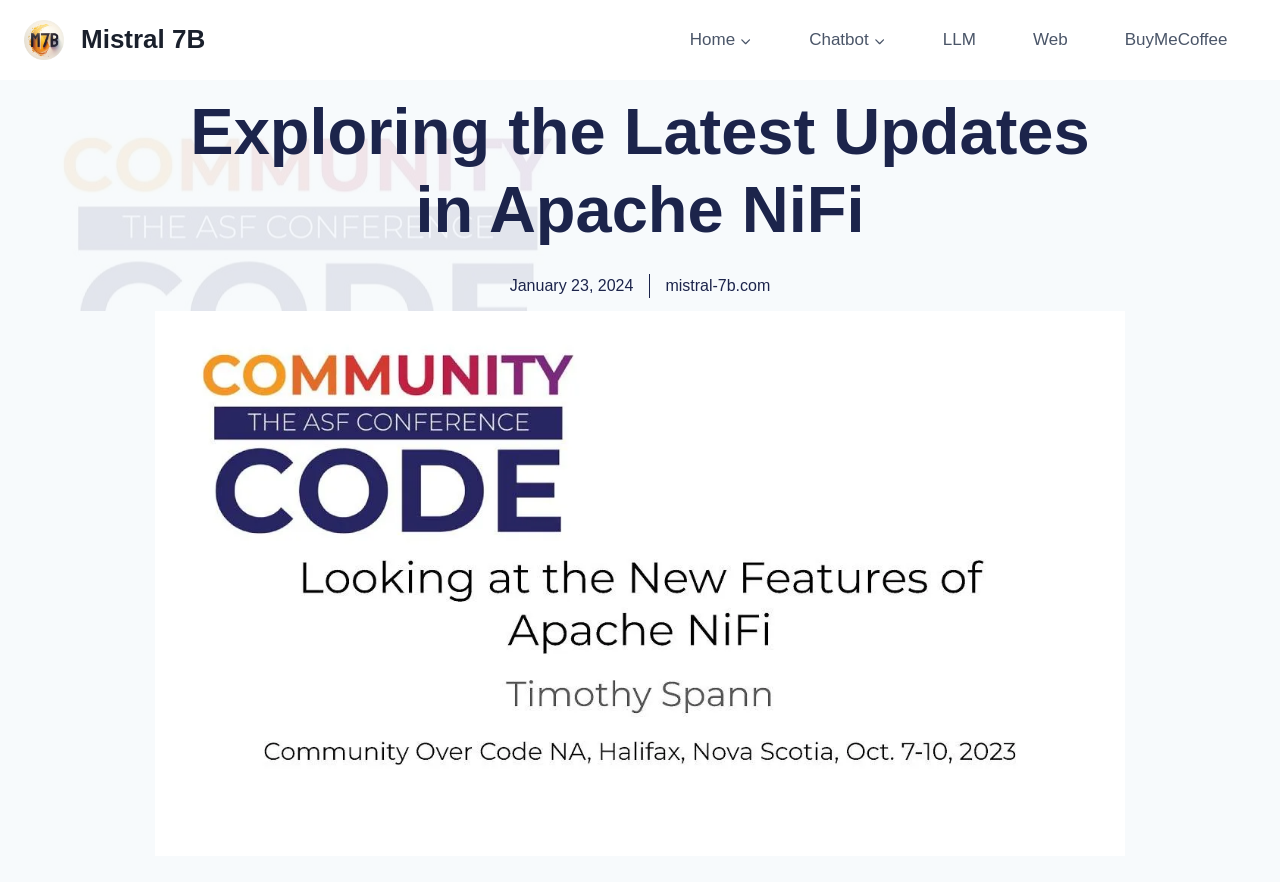Find the bounding box of the element with the following description: "mistral-7b.com". The coordinates must be four float numbers between 0 and 1, formatted as [left, top, right, bottom].

[0.52, 0.31, 0.602, 0.338]